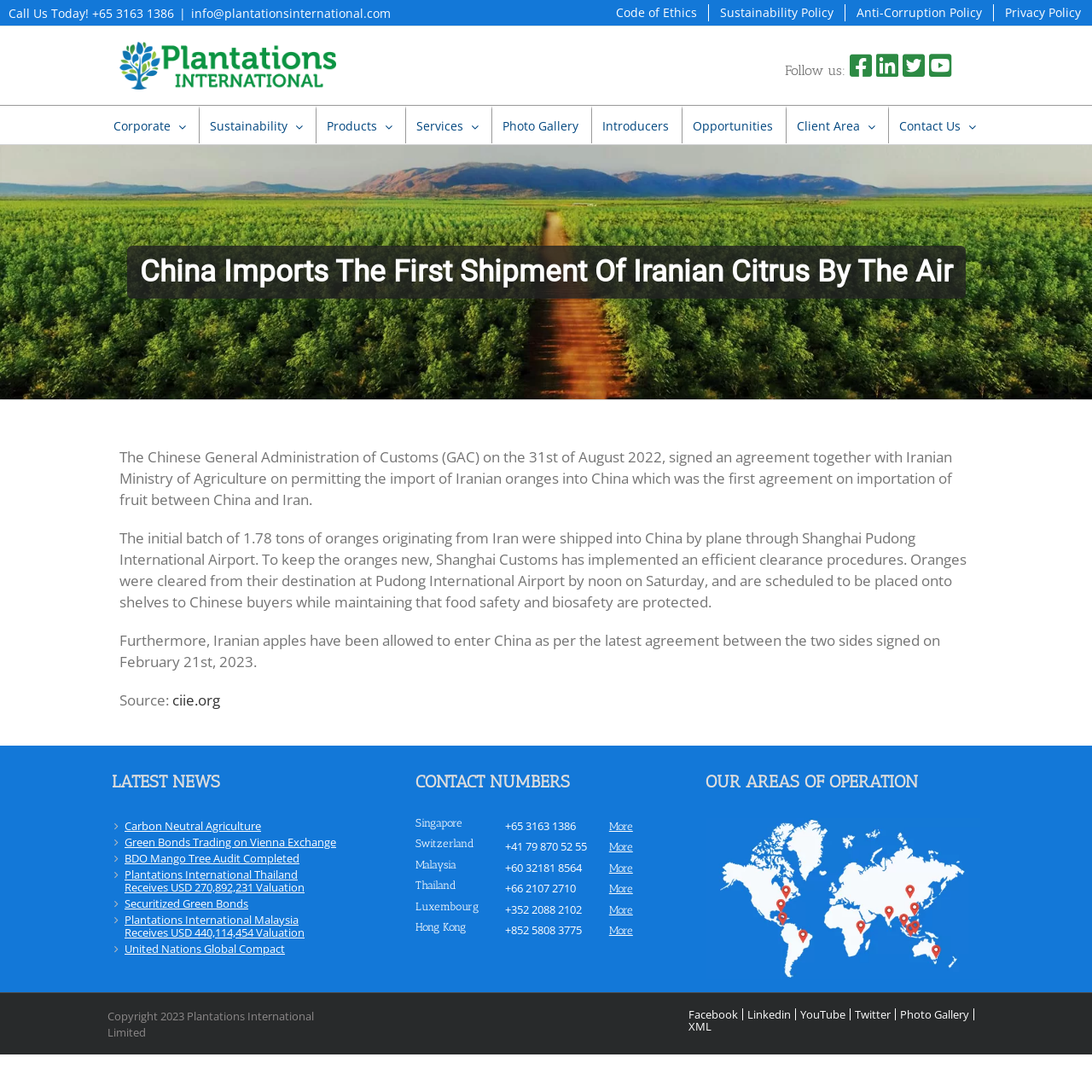Determine the bounding box coordinates of the clickable element necessary to fulfill the instruction: "Click the 'Plantations International Logo'". Provide the coordinates as four float numbers within the 0 to 1 range, i.e., [left, top, right, bottom].

[0.109, 0.038, 0.308, 0.082]